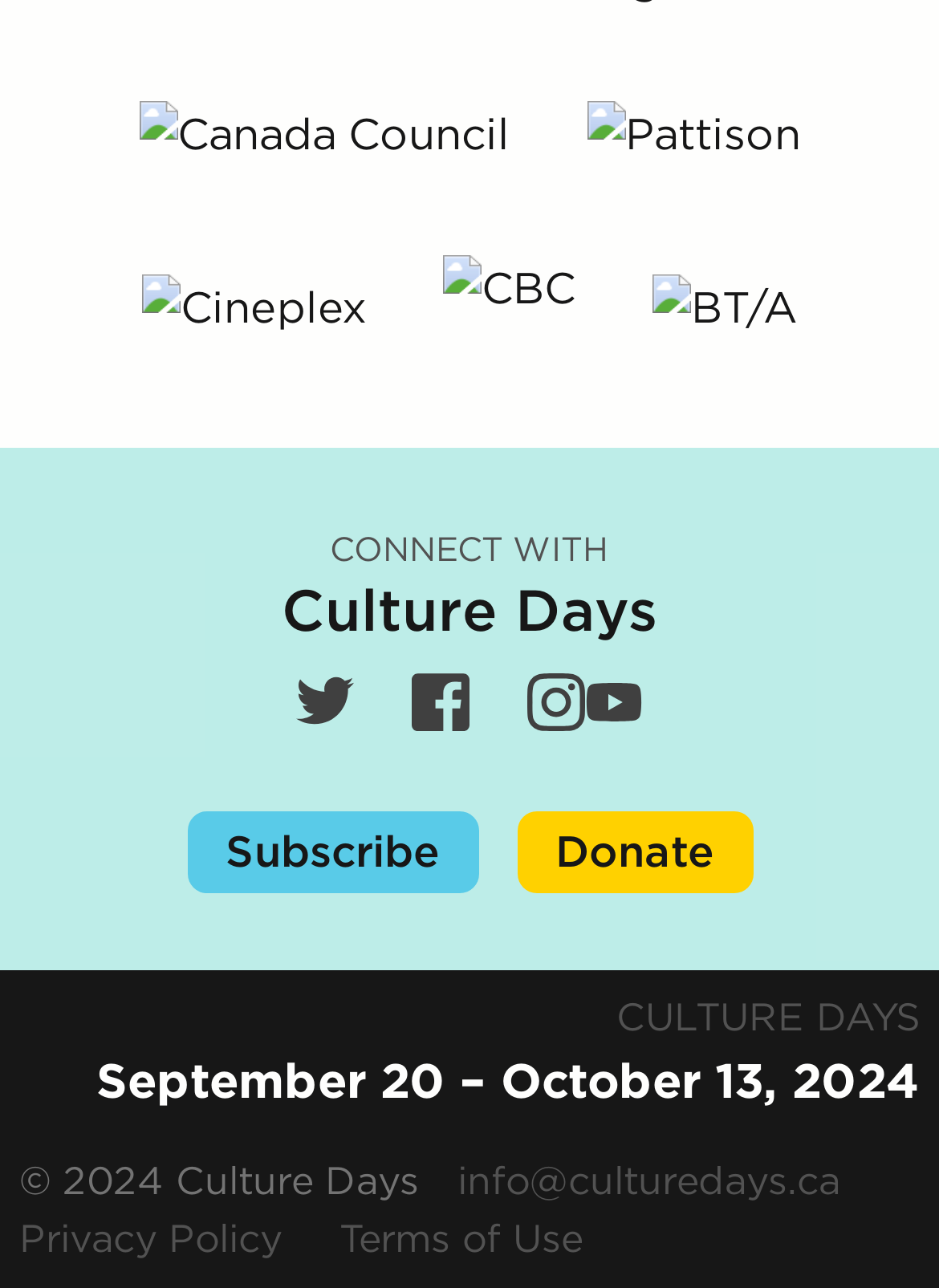Give a short answer using one word or phrase for the question:
What are the names of the organizations linked at the top of the webpage?

Canada Council, Pattison, Cineplex, CBC, BT/A